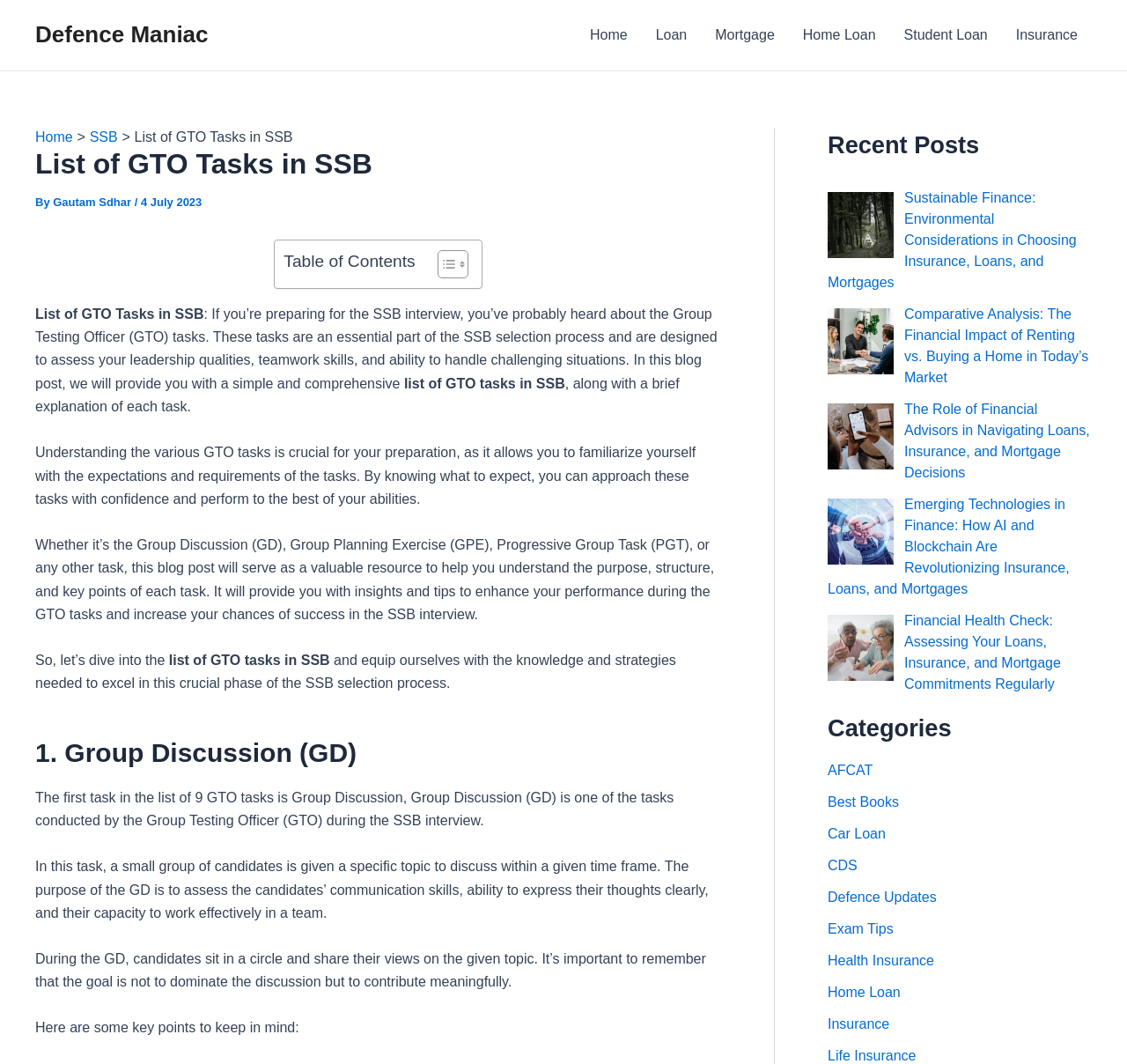Highlight the bounding box of the UI element that corresponds to this description: "Toggle".

[0.376, 0.234, 0.411, 0.262]